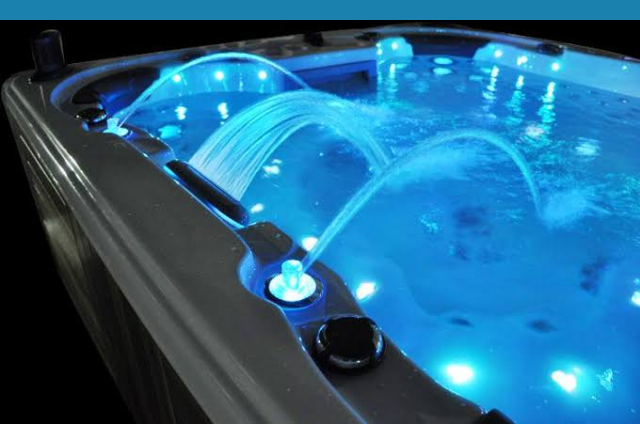Explain what is happening in the image with elaborate details.

The image showcases a luxurious spa hot tub, featuring a vibrant blue light system that enhances its aesthetic appeal. Water cascades elegantly from multiple jets, creating a soothing ambiance, while the surrounding lights contribute to a tranquil atmosphere, perfect for relaxation. The sleek design of the tub, paired with the captivating water display, invites viewers to indulge in a rejuvenating experience, making it an ideal choice for spa services and wellness retreats. Overall, the scene encapsulates a serene escape, blending modern design with natural tranquility.